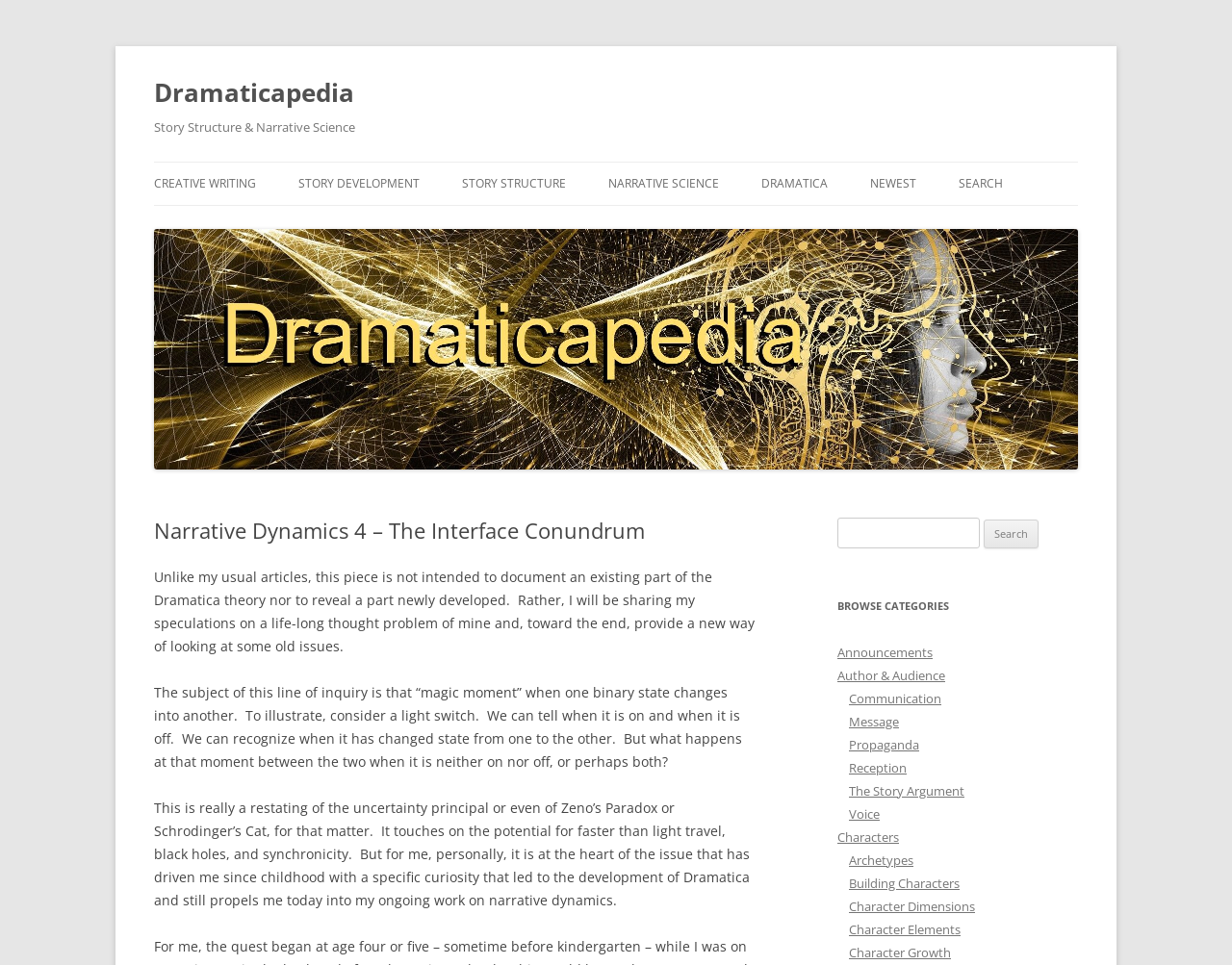Please identify the bounding box coordinates of where to click in order to follow the instruction: "Click on the 'DRAMATICA THEORY BOOK' link".

[0.618, 0.294, 0.774, 0.335]